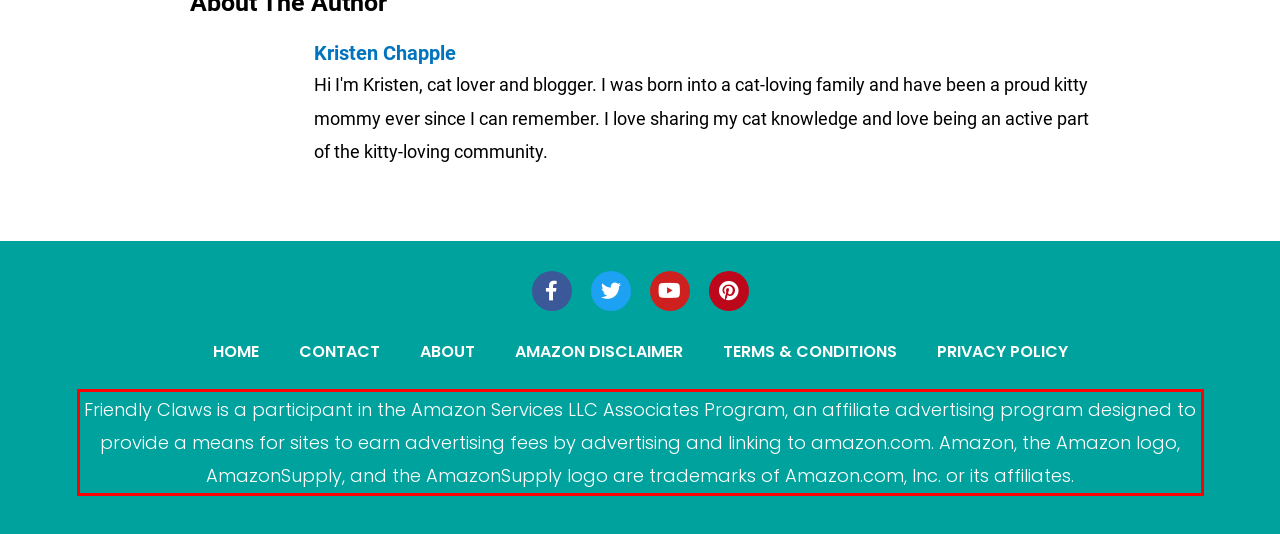There is a screenshot of a webpage with a red bounding box around a UI element. Please use OCR to extract the text within the red bounding box.

Friendly Claws is a participant in the Amazon Services LLC Associates Program, an affiliate advertising program designed to provide a means for sites to earn advertising fees by advertising and linking to amazon.com. Amazon, the Amazon logo, AmazonSupply, and the AmazonSupply logo are trademarks of Amazon.com, Inc. or its affiliates.